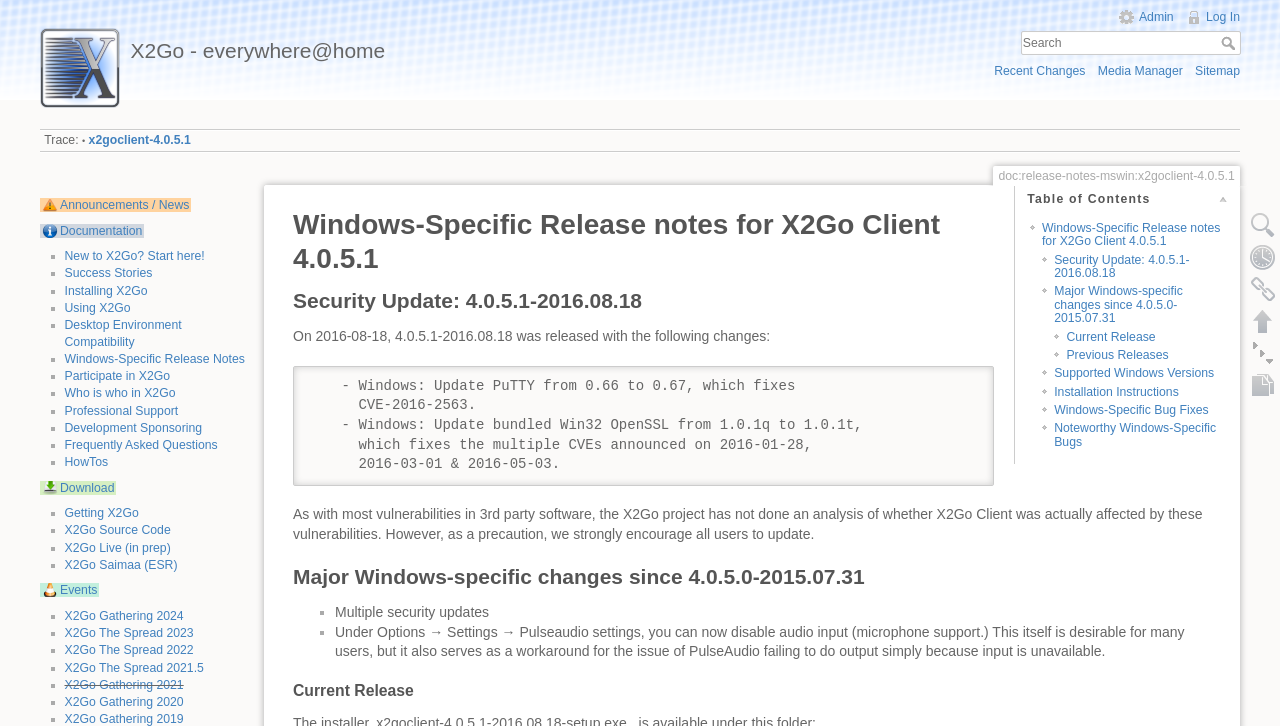What is the title of the section that contains the link 'Windows-Specific Release notes for X2Go Client 4.0.5.1'?
Please answer the question with a single word or phrase, referencing the image.

Table of Contents